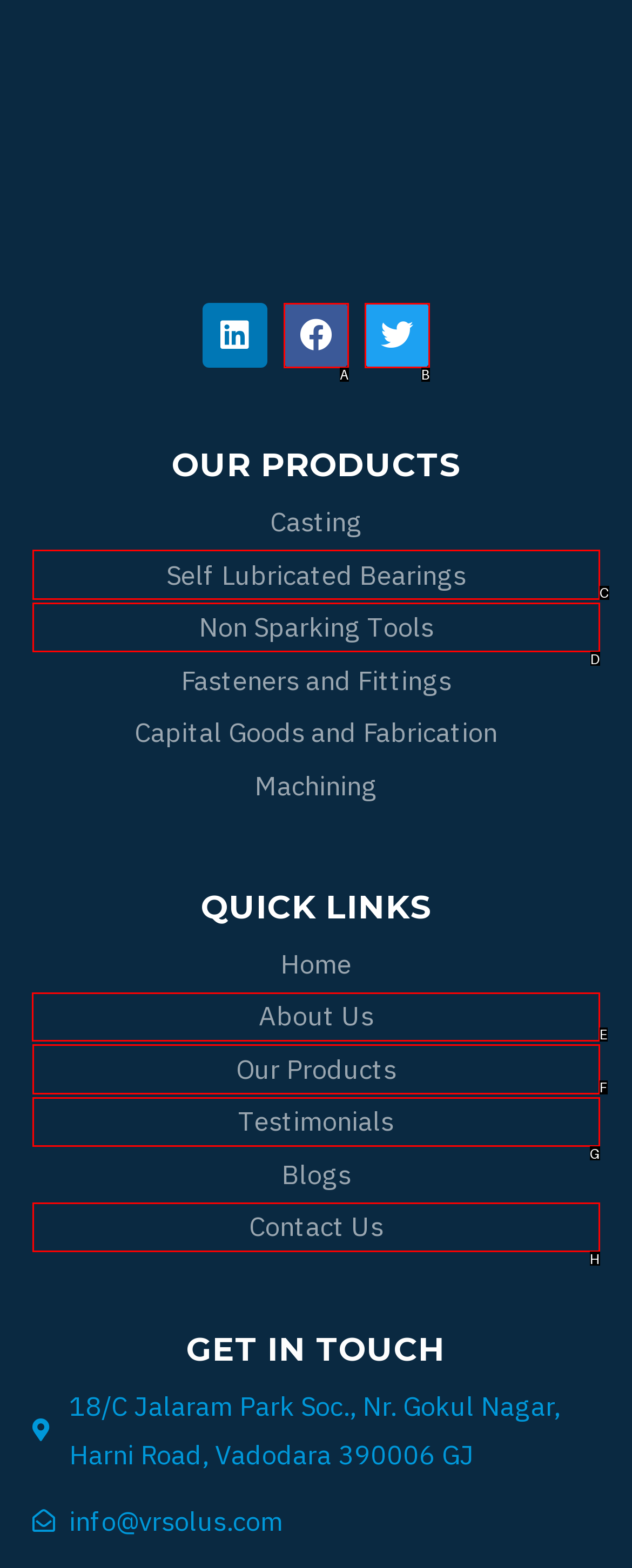From the given options, choose the one to complete the task: Read about the company
Indicate the letter of the correct option.

E